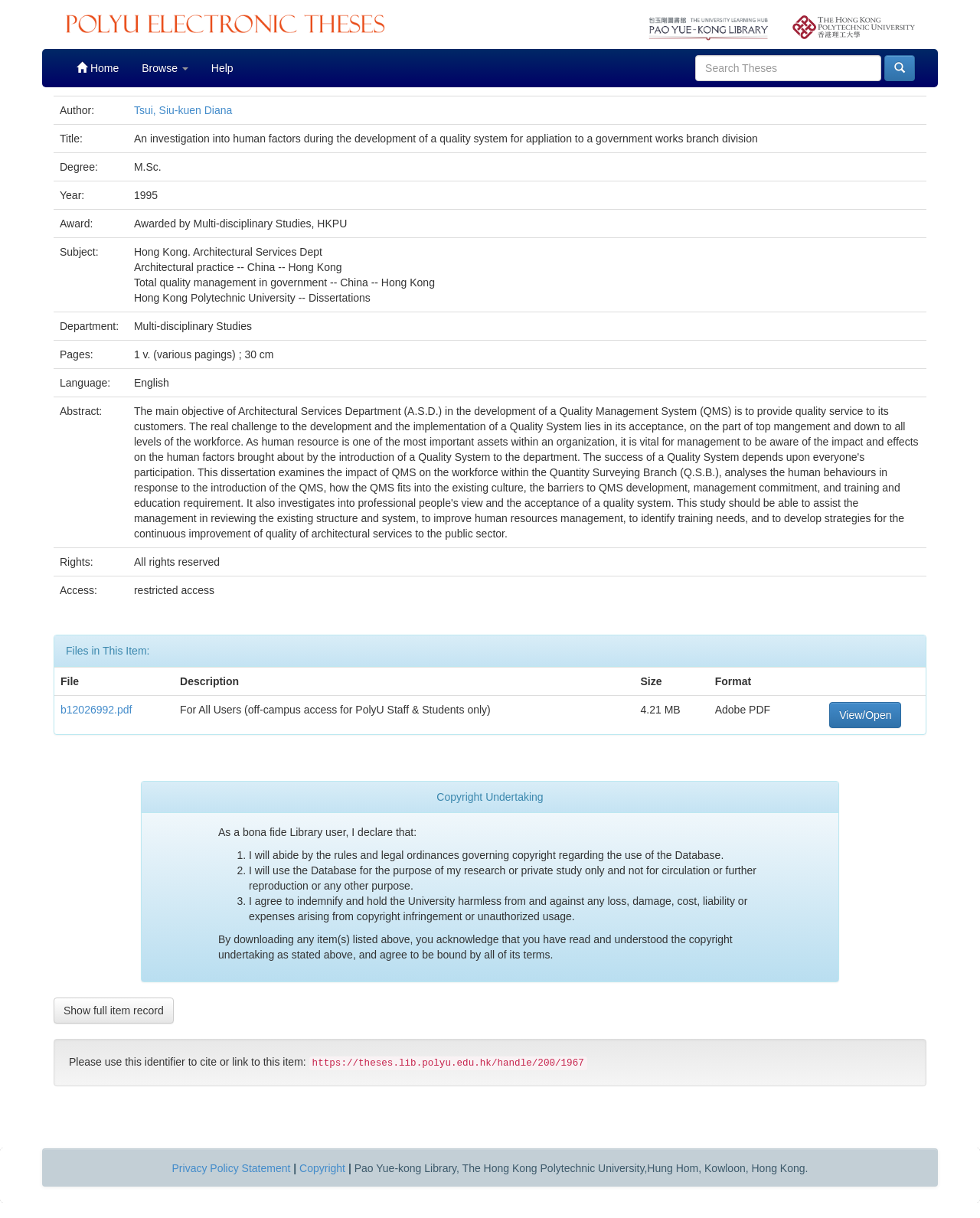Answer the question using only a single word or phrase: 
What is the language of the thesis?

English